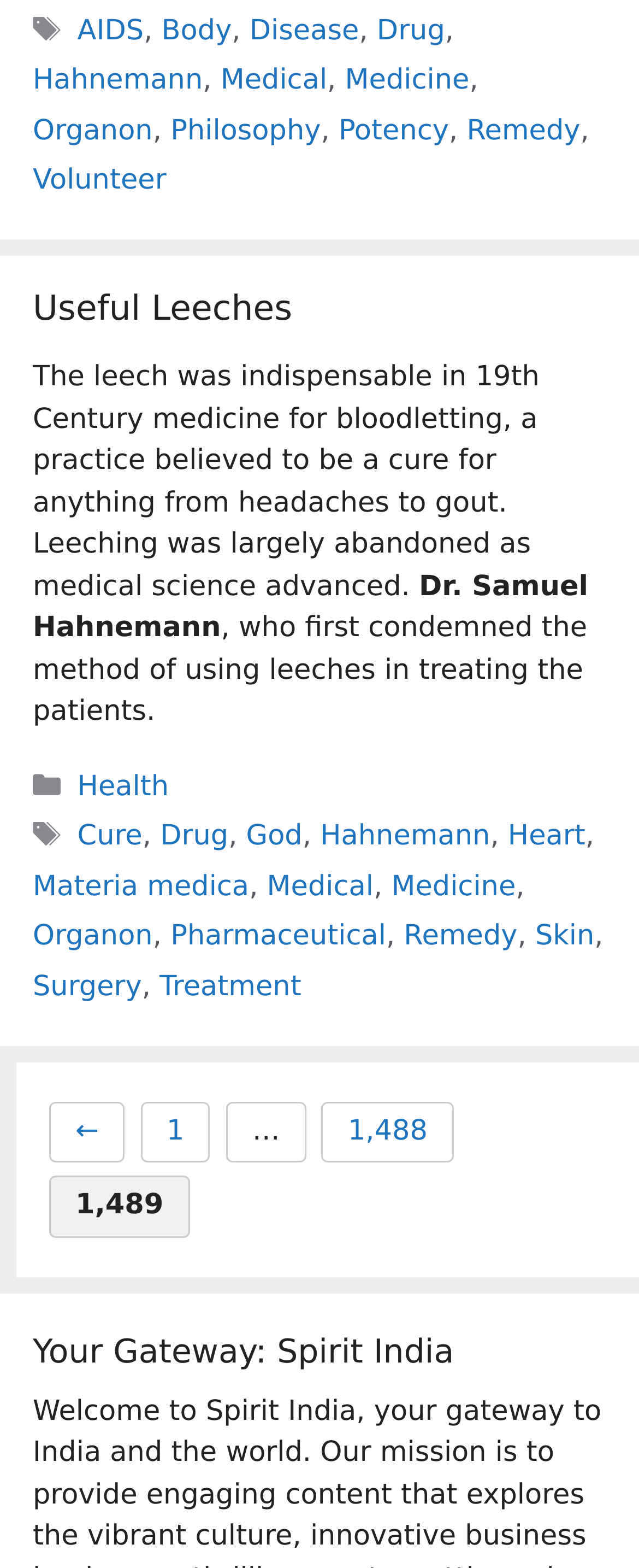Answer the question below using just one word or a short phrase: 
What is the purpose of leeches in 19th Century medicine?

Bloodletting